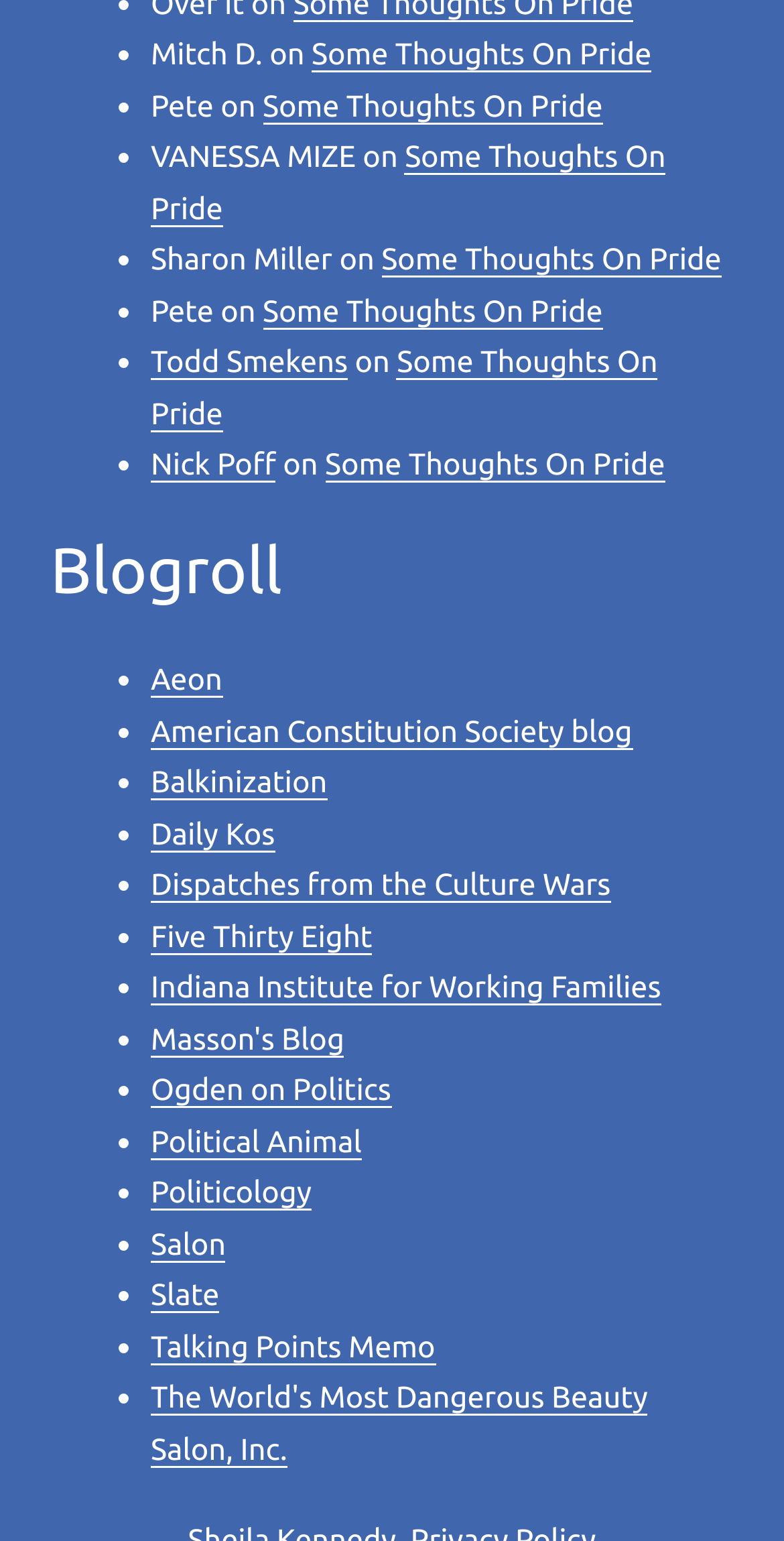Please provide the bounding box coordinate of the region that matches the element description: Search. Coordinates should be in the format (top-left x, top-left y, bottom-right x, bottom-right y) and all values should be between 0 and 1.

None